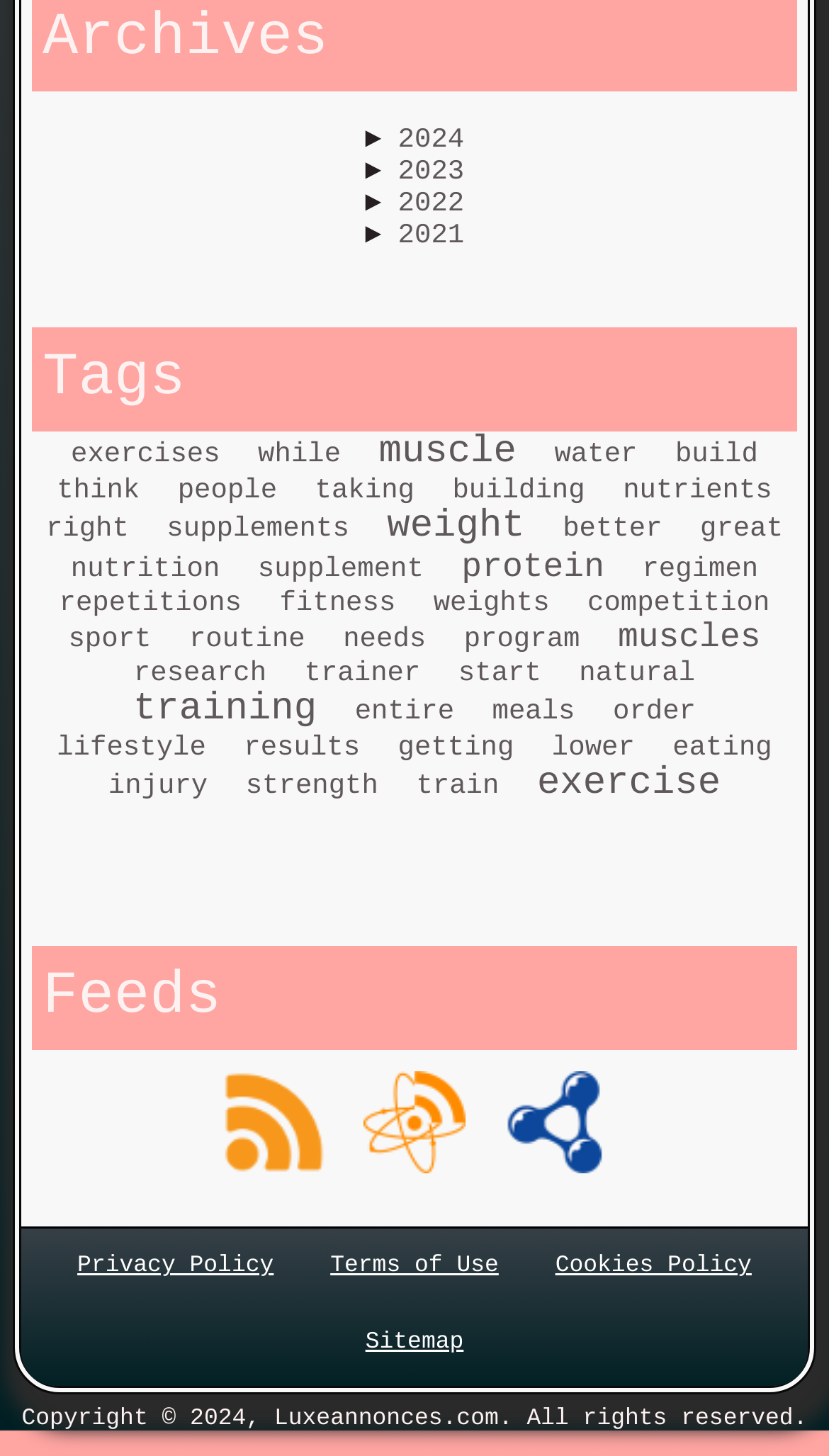Locate the bounding box coordinates of the element that needs to be clicked to carry out the instruction: "Read the Privacy Policy". The coordinates should be given as four float numbers ranging from 0 to 1, i.e., [left, top, right, bottom].

[0.093, 0.862, 0.33, 0.879]